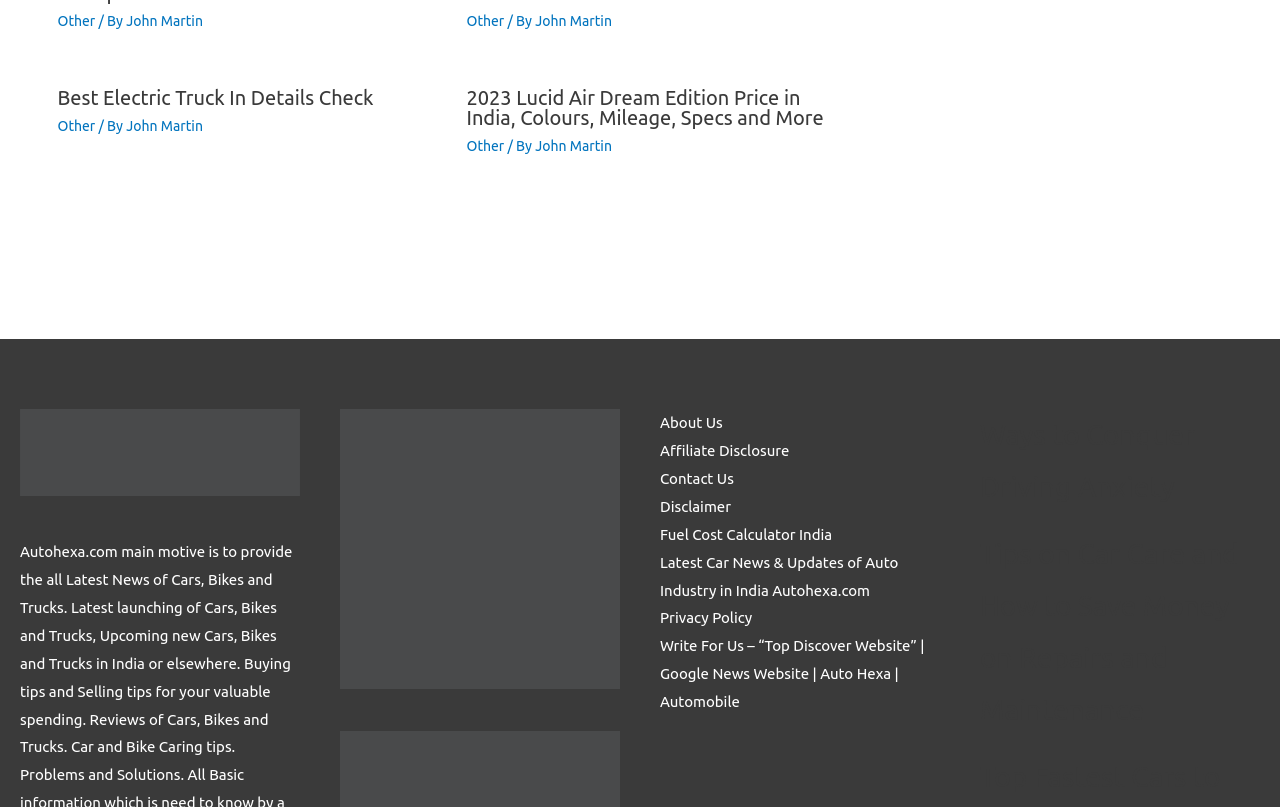Give a one-word or one-phrase response to the question: 
Who is the author of the articles?

John Martin